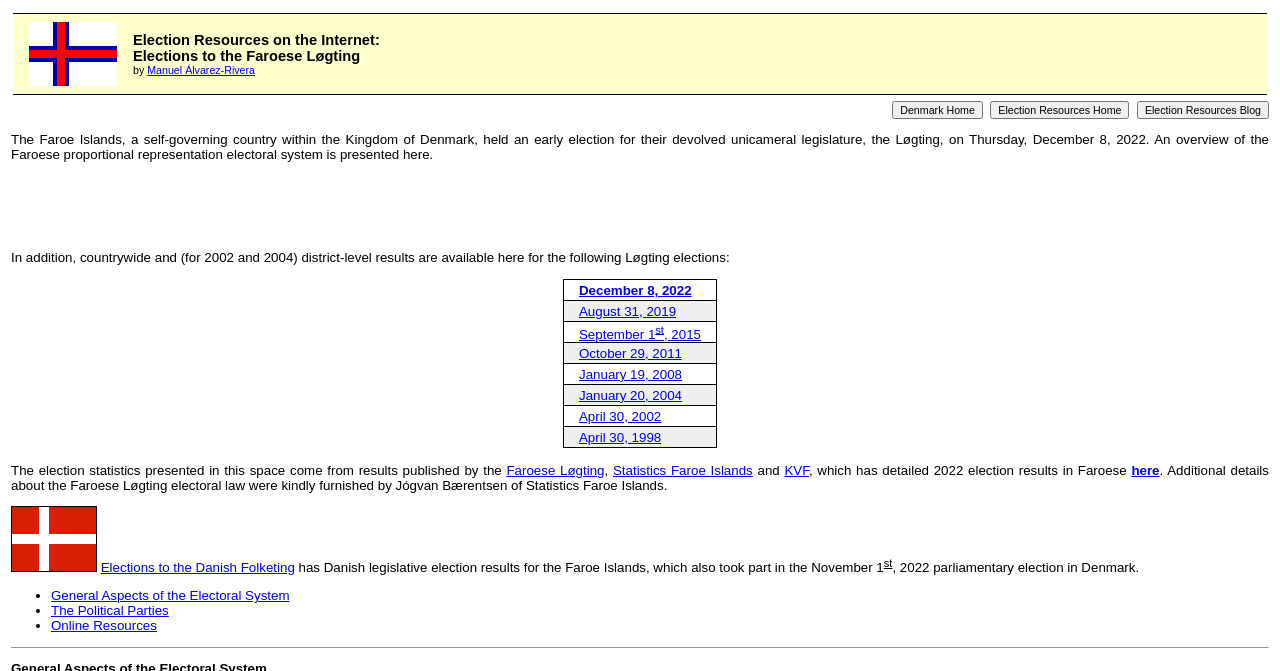How many Løgting election results are listed on the webpage?
Observe the image and answer the question with a one-word or short phrase response.

7